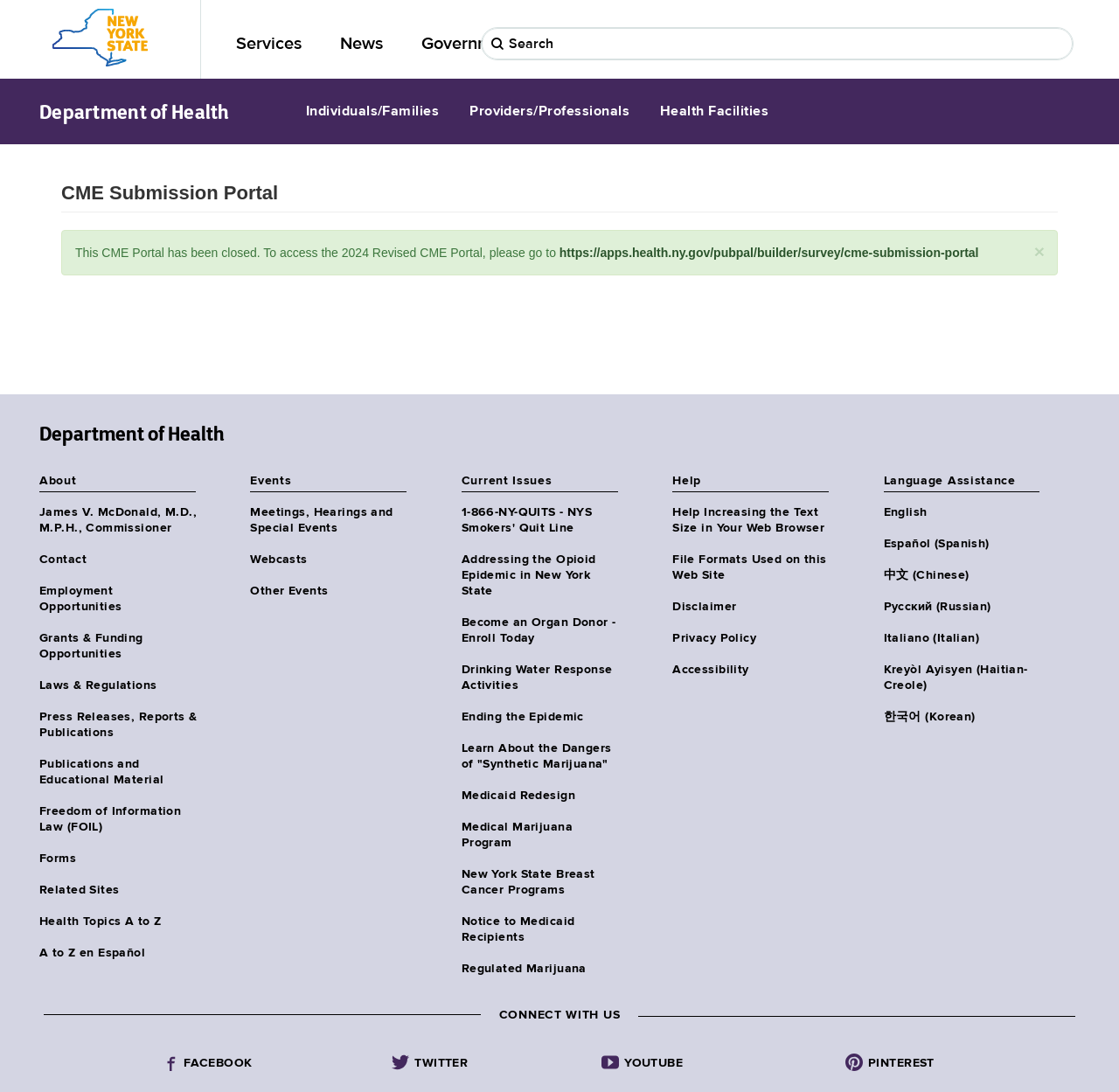Show me the bounding box coordinates of the clickable region to achieve the task as per the instruction: "Follow the New York State Home link".

[0.047, 0.008, 0.132, 0.061]